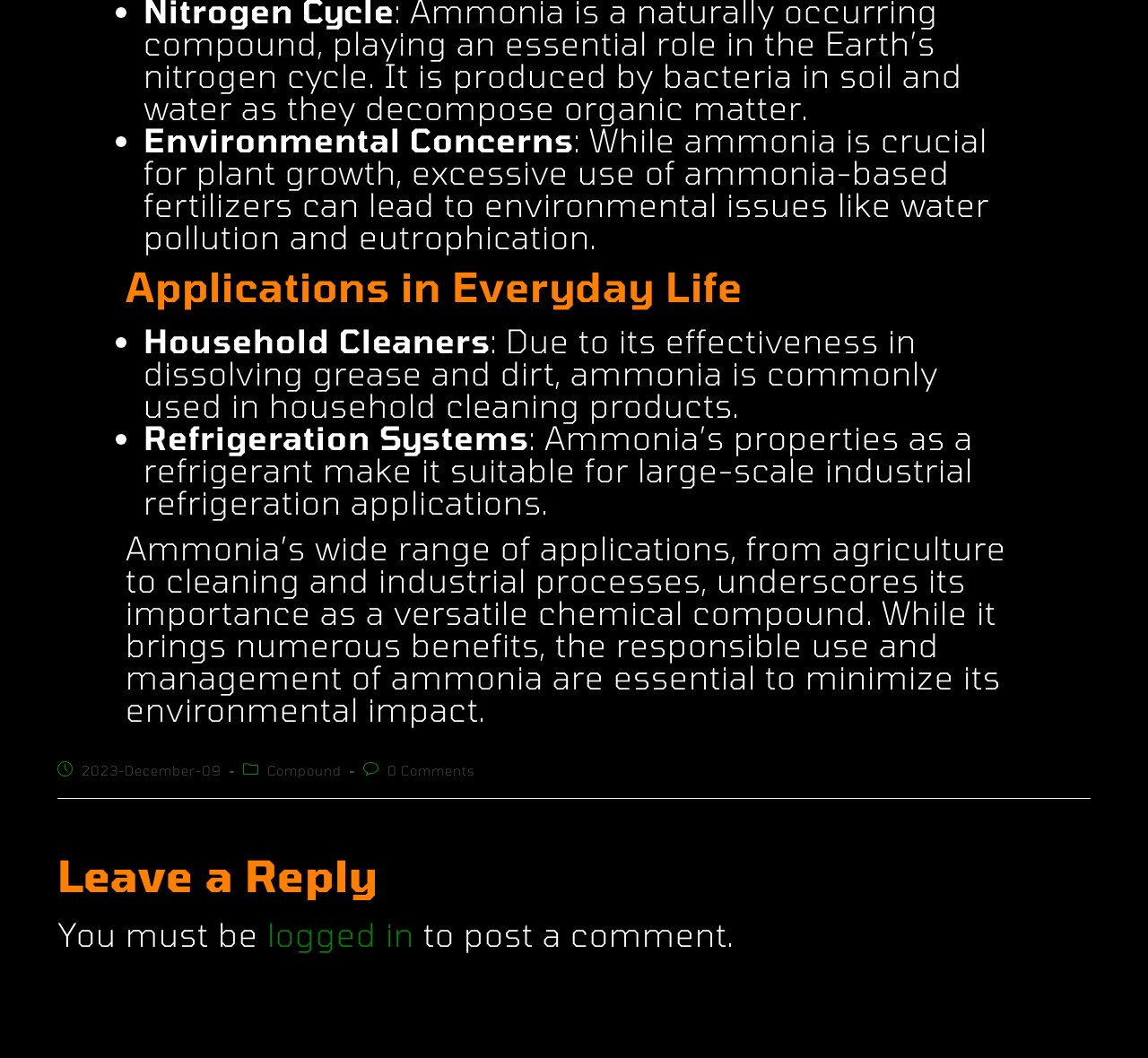Given the element description, predict the bounding box coordinates in the format (top-left x, top-left y, bottom-right x, bottom-right y). Make sure all values are between 0 and 1. Here is the element description: logged in

[0.233, 0.865, 0.361, 0.901]